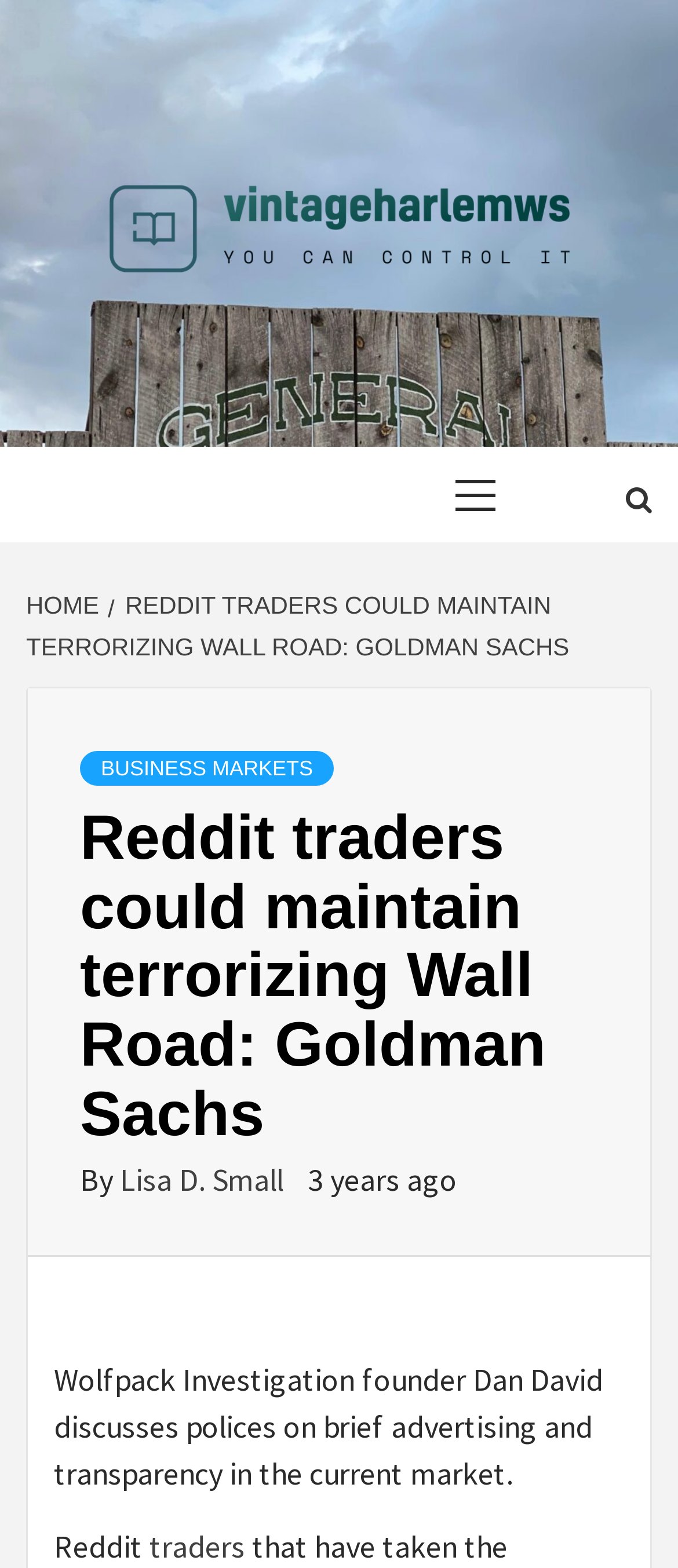Extract the bounding box coordinates for the UI element described by the text: "Lisa D. Small". The coordinates should be in the form of [left, top, right, bottom] with values between 0 and 1.

[0.177, 0.74, 0.428, 0.765]